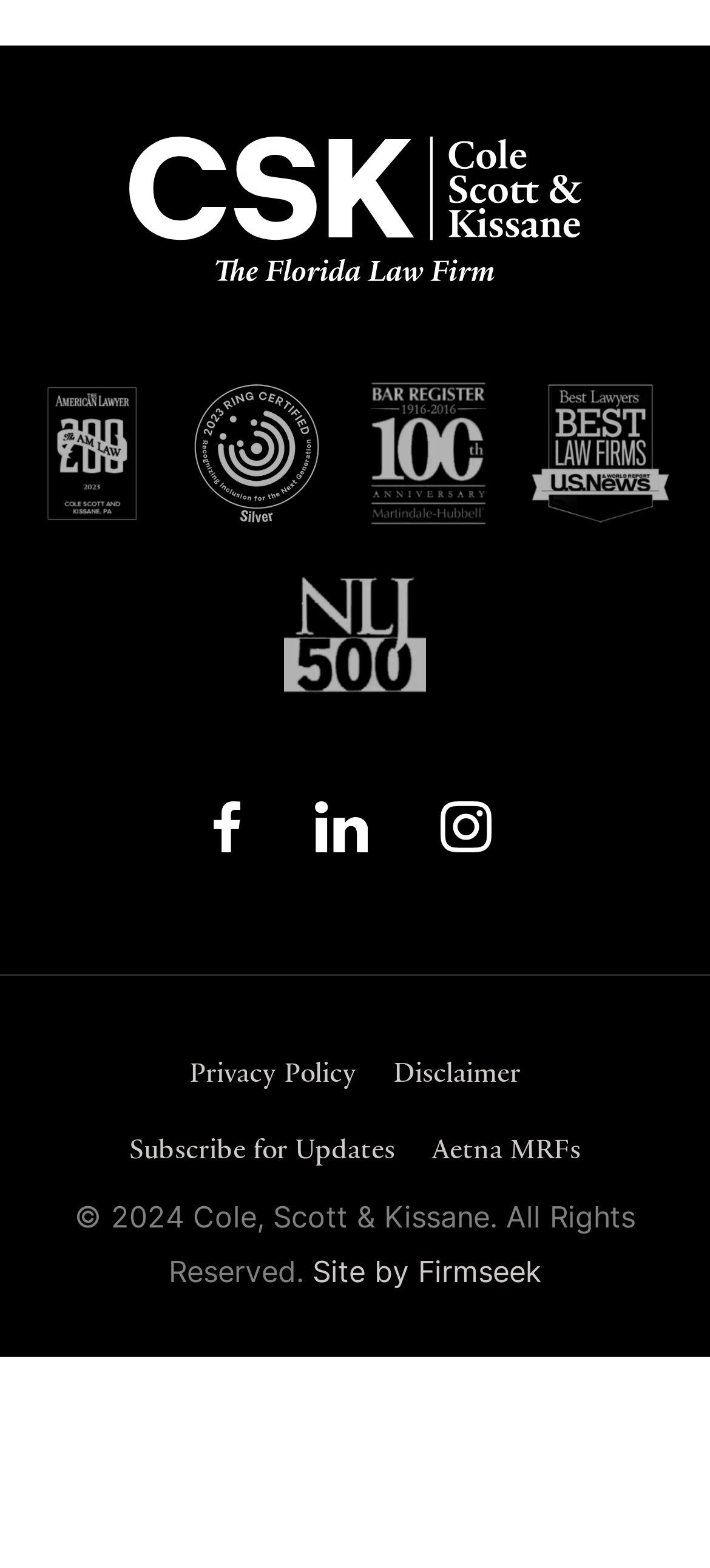Please reply to the following question with a single word or a short phrase:
How many award badges are displayed?

5